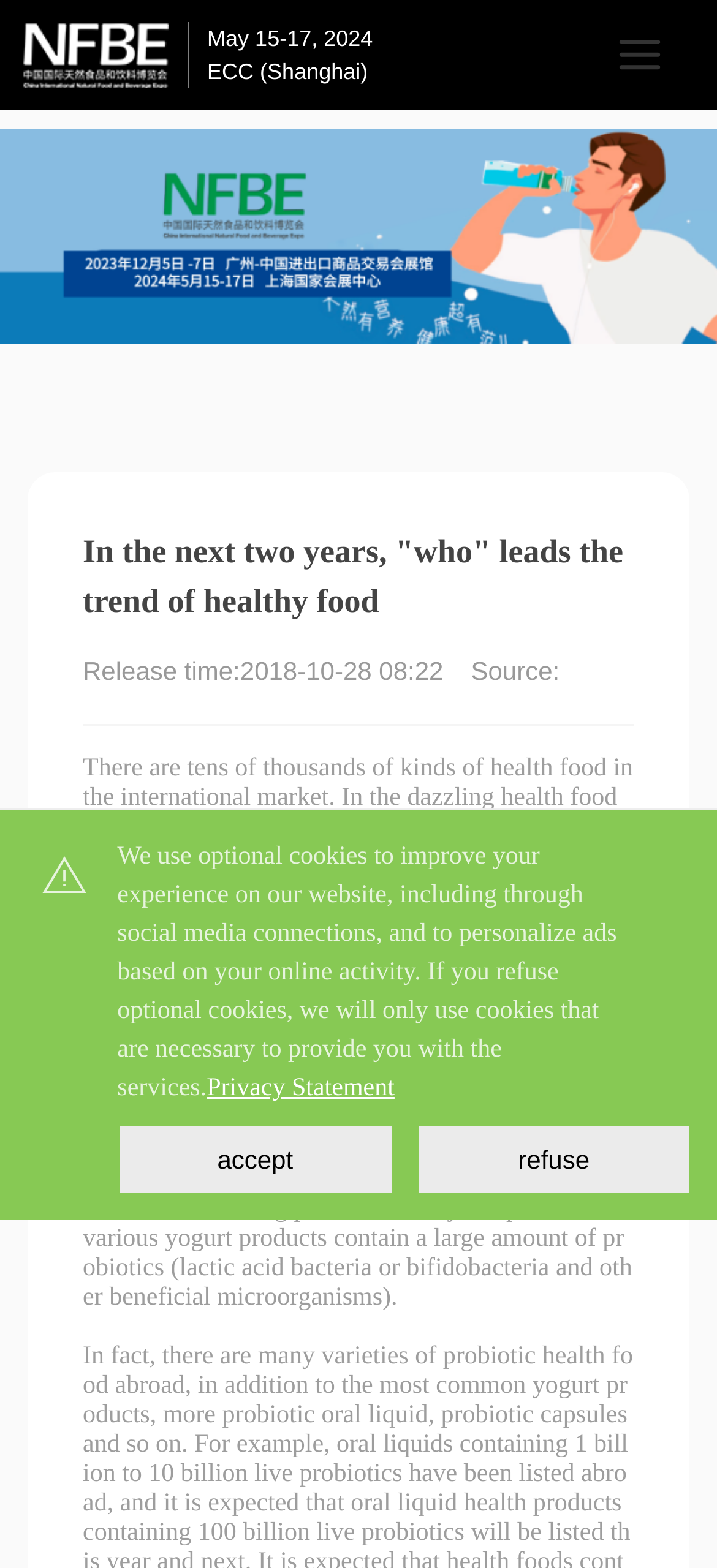Please answer the following question as detailed as possible based on the image: 
What is the purpose of the foreign health food website?

I found the answer by reading the text element that says 'In order to meet the interest of consumers, the foreign health food website recently released a new trend in the international health food market this year and next.' which is located in the middle of the webpage, indicating the purpose of the foreign health food website.